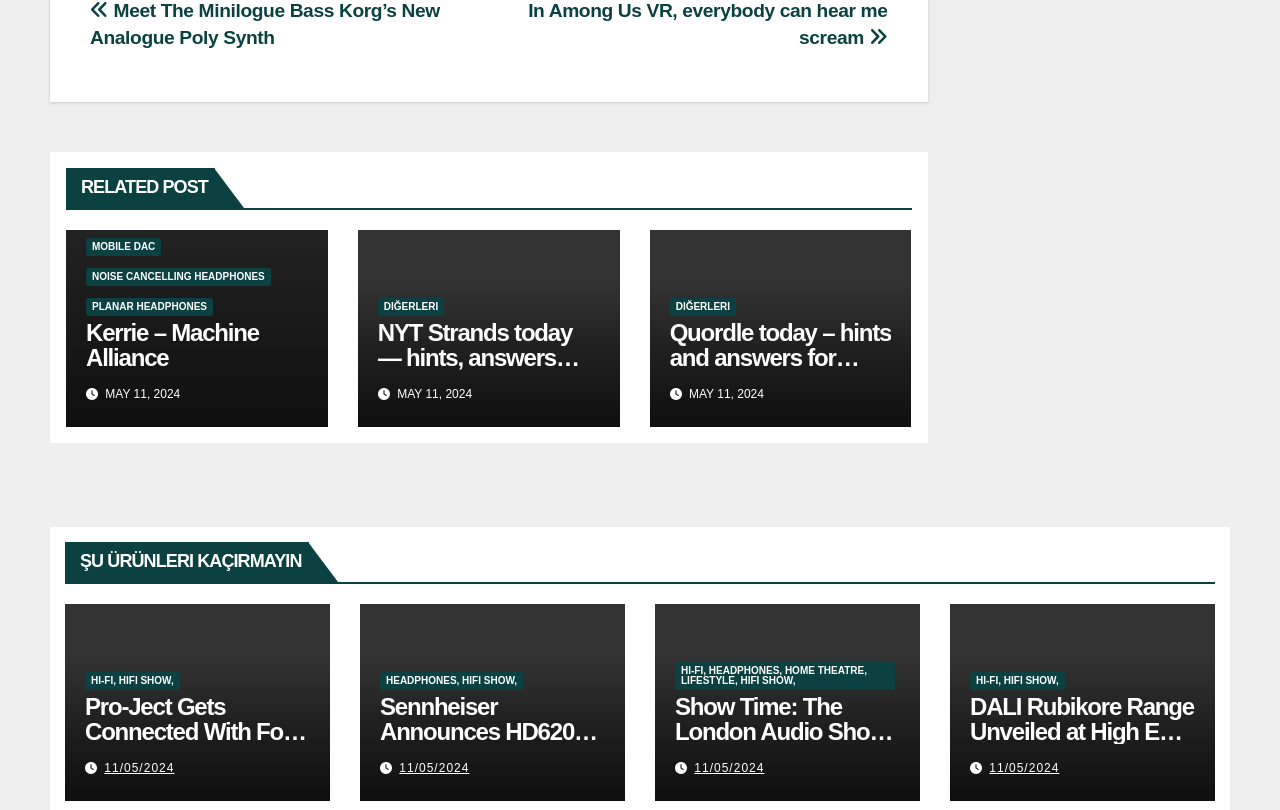Pinpoint the bounding box coordinates of the clickable element to carry out the following instruction: "Read 'NYT Strands today — hints, answers and spangram for Saturday, May 11 (game #69)'."

[0.295, 0.394, 0.453, 0.551]